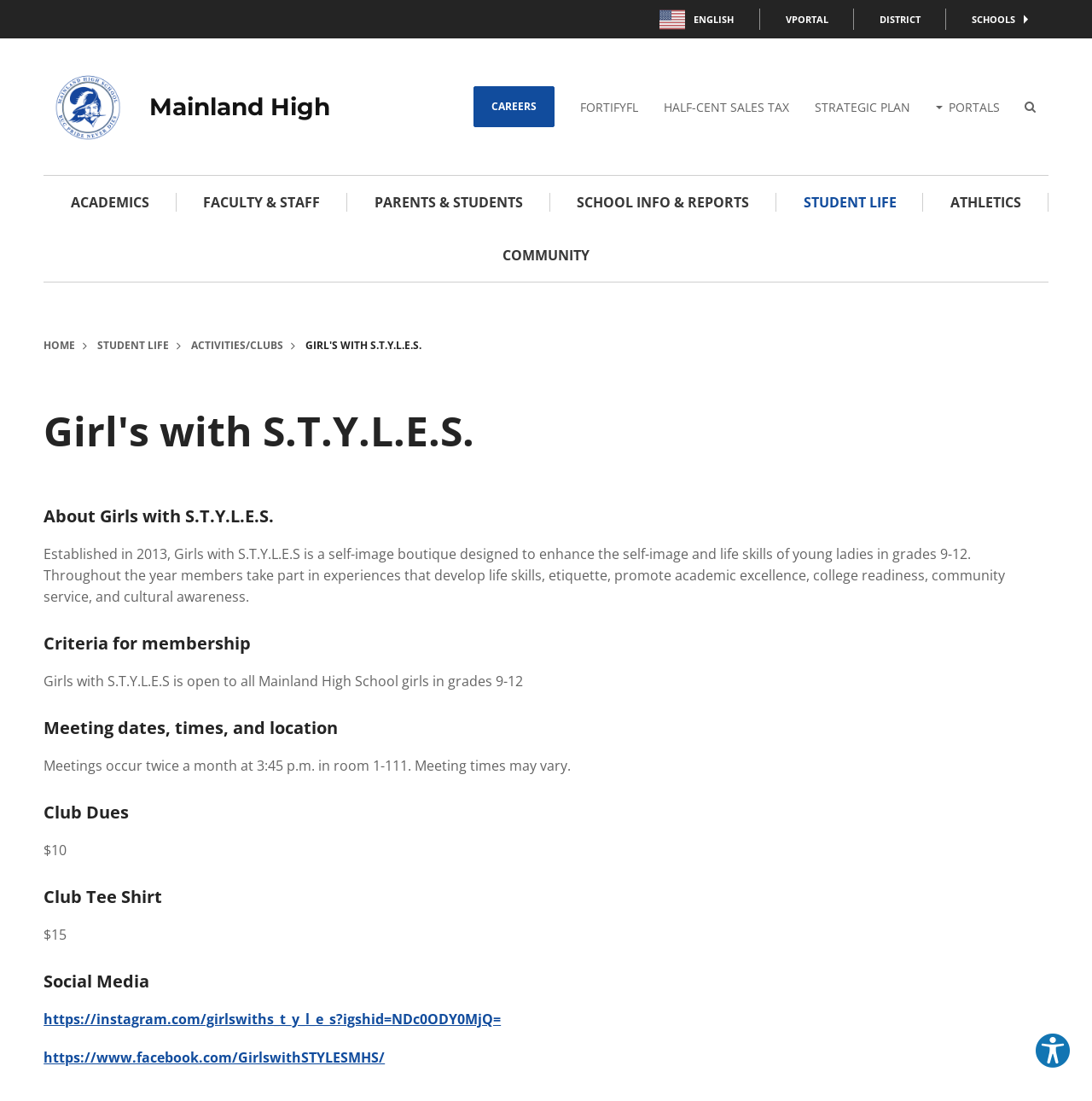Provide a single word or phrase to answer the given question: 
How much does the club tee shirt cost?

$15